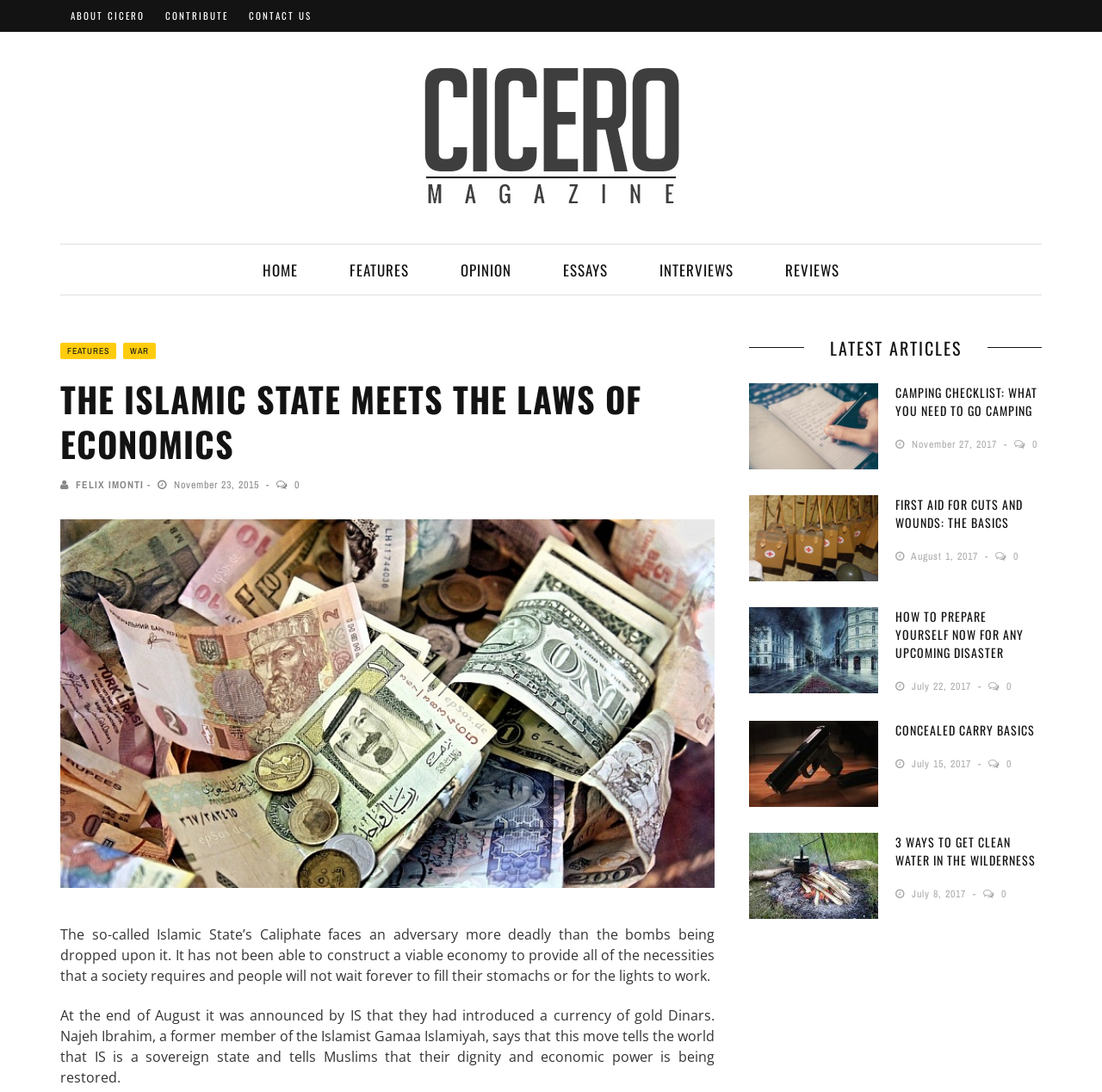How many main navigation links are there?
Please respond to the question thoroughly and include all relevant details.

The main navigation links are located at the top of the webpage and include 'HOME', 'FEATURES', 'OPINION', 'ESSAYS', 'INTERVIEWS', 'REVIEWS', and 'ABOUT CICERO'. There are 7 links in total.